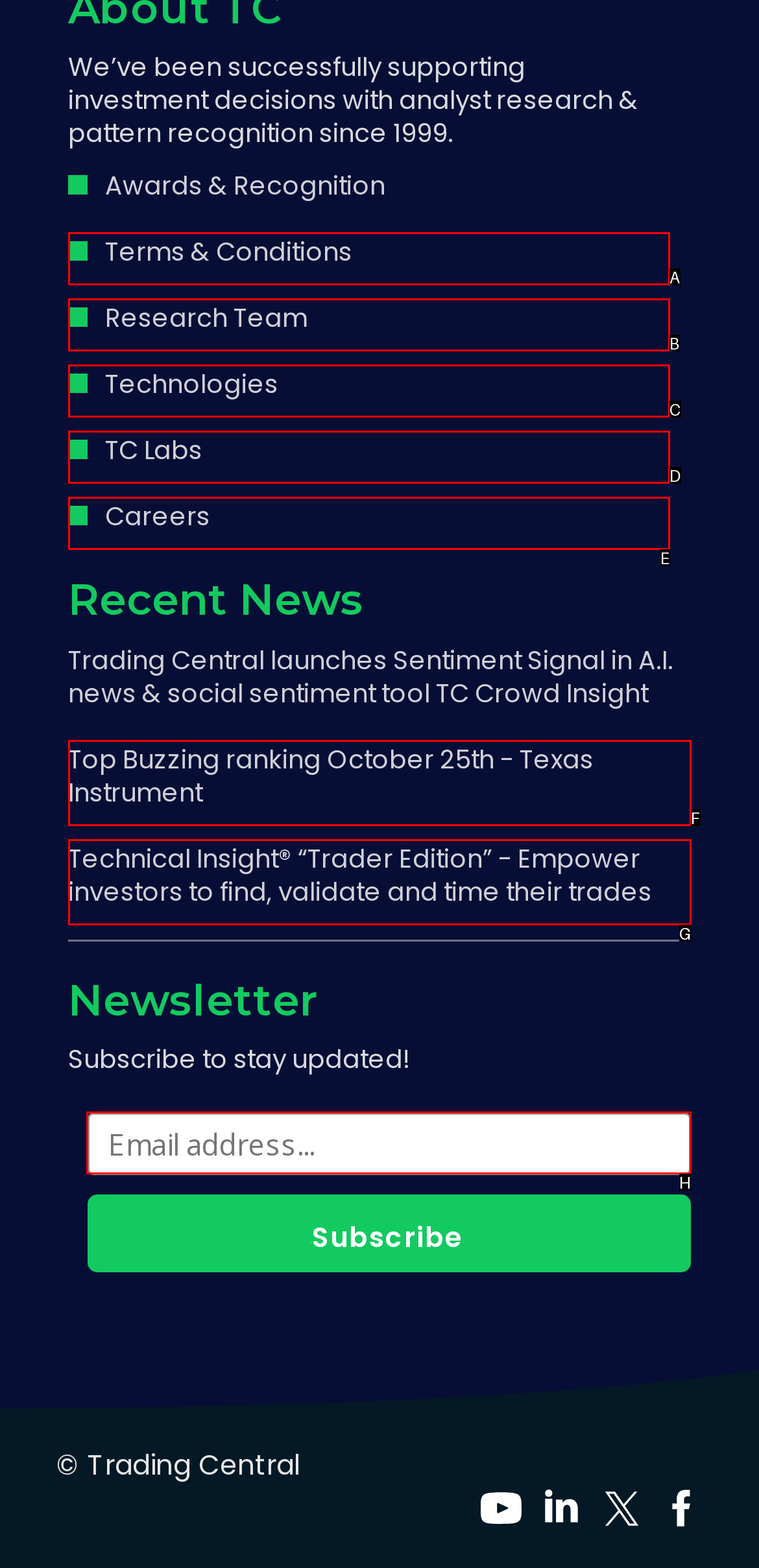Tell me which one HTML element best matches the description: Technologies
Answer with the option's letter from the given choices directly.

C